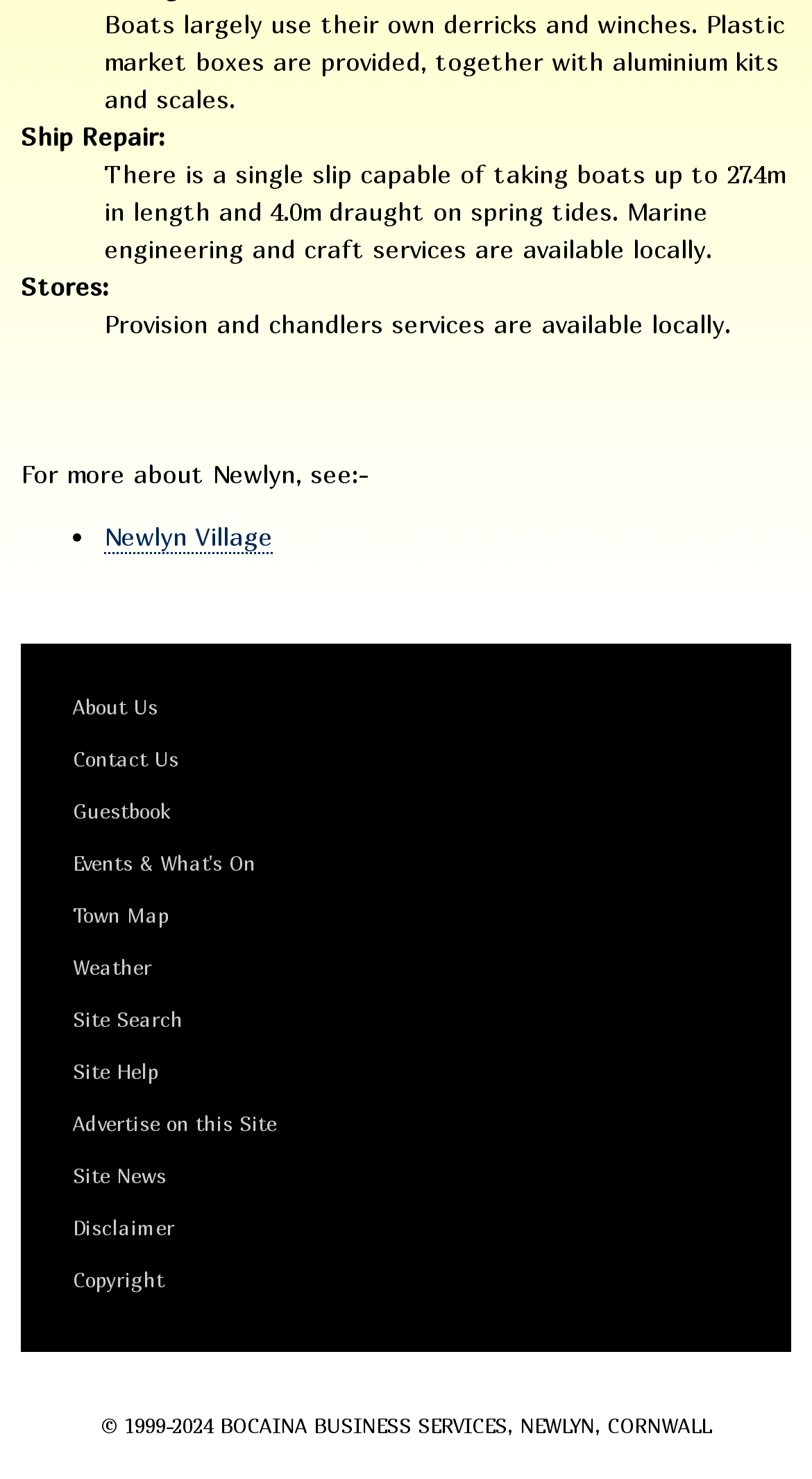What services are available locally for boats?
From the screenshot, supply a one-word or short-phrase answer.

Marine engineering and craft services